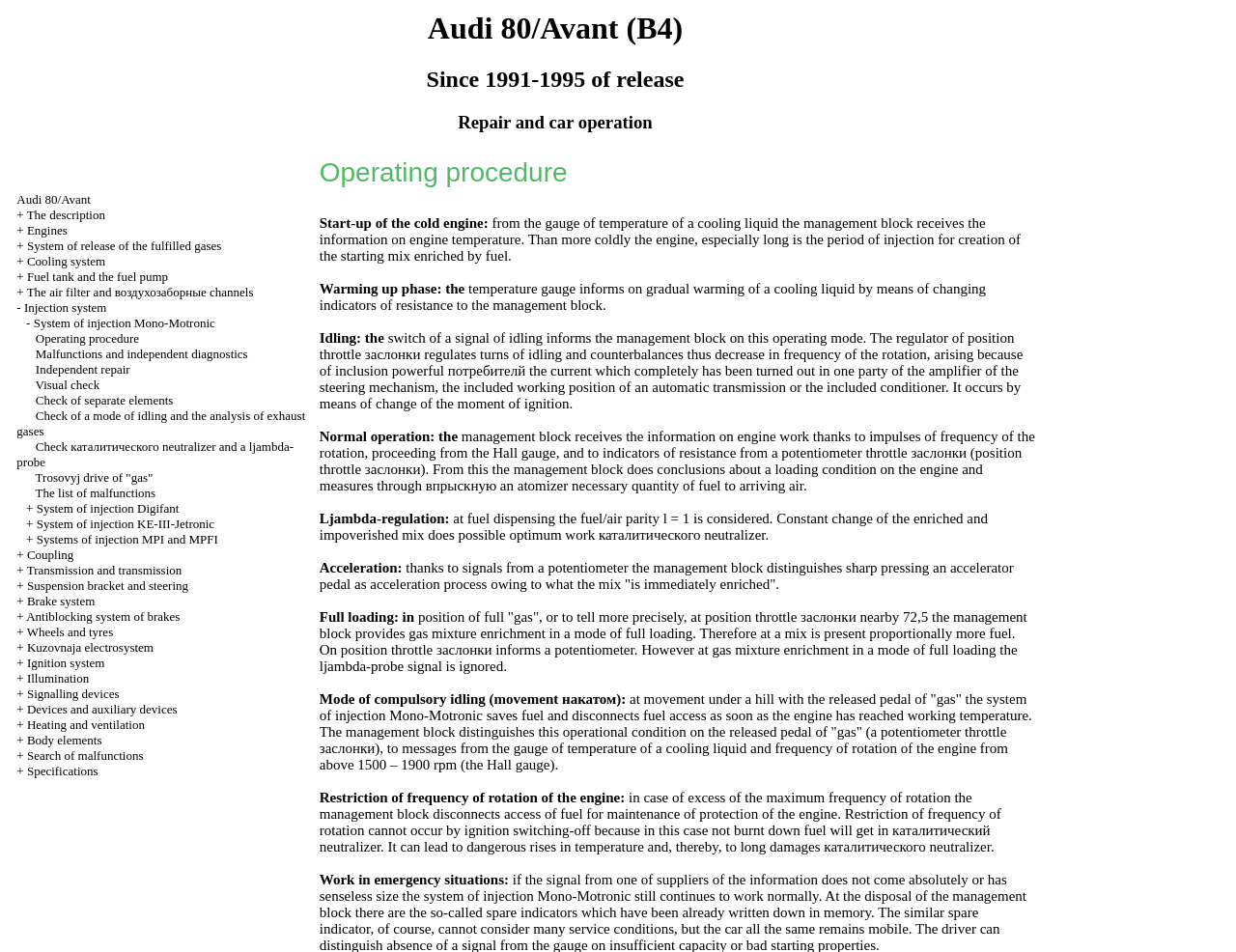Could you identify the text that serves as the heading for this webpage?

Audi 80/Avant (B4)